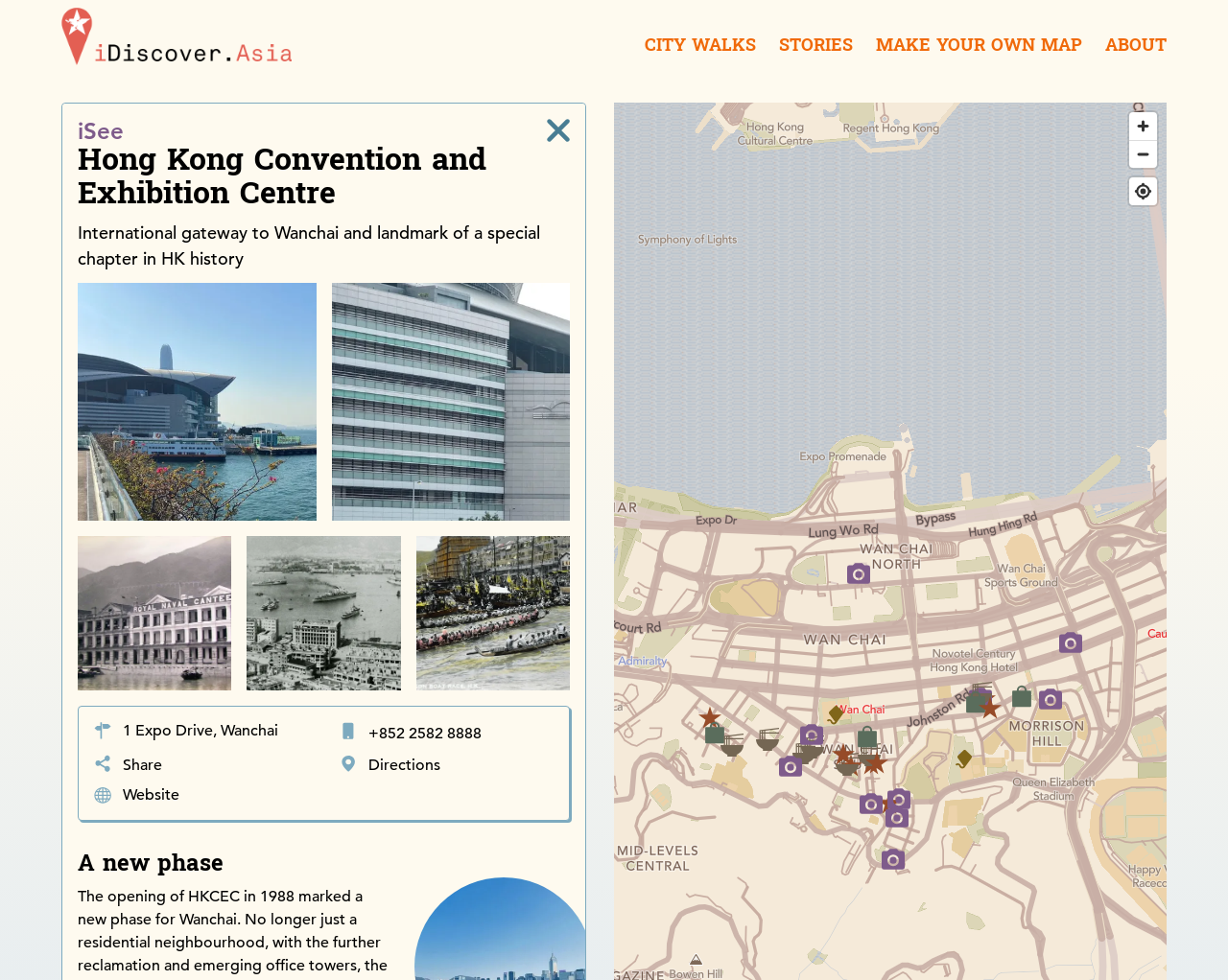Please locate the bounding box coordinates for the element that should be clicked to achieve the following instruction: "Zoom in the map". Ensure the coordinates are given as four float numbers between 0 and 1, i.e., [left, top, right, bottom].

[0.92, 0.114, 0.942, 0.143]